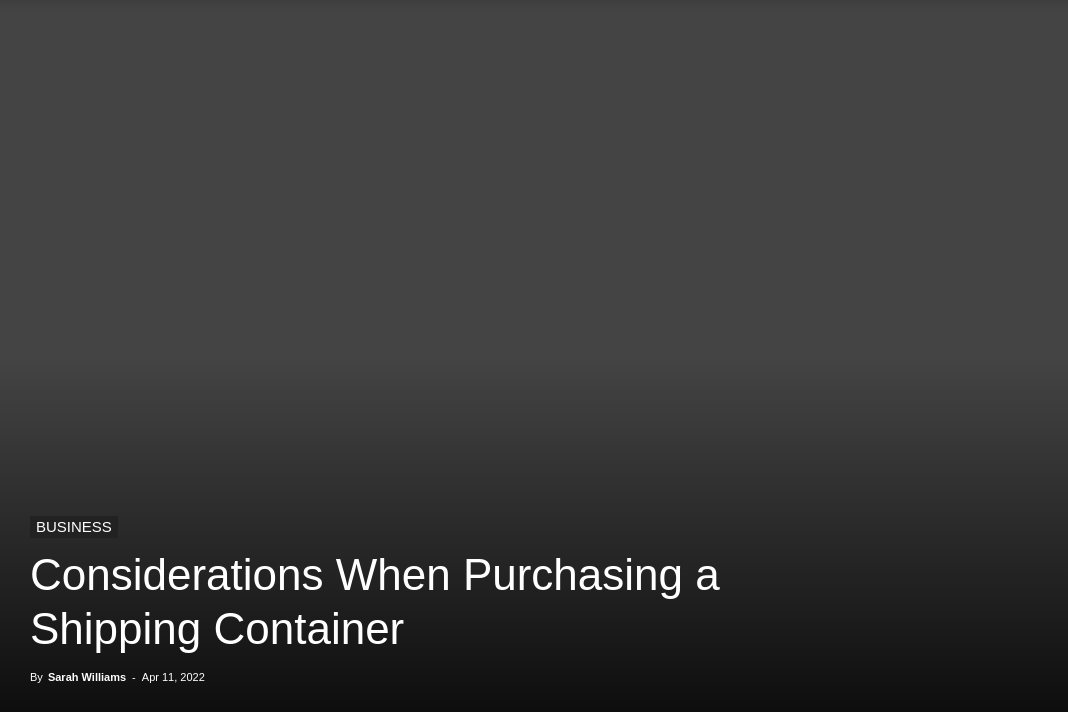What is the publication date?
Please use the image to provide an in-depth answer to the question.

The publication date is clearly stated in the webpage header, which is 'April 11, 2022'. This information is important for readers to know when the article was written and published.